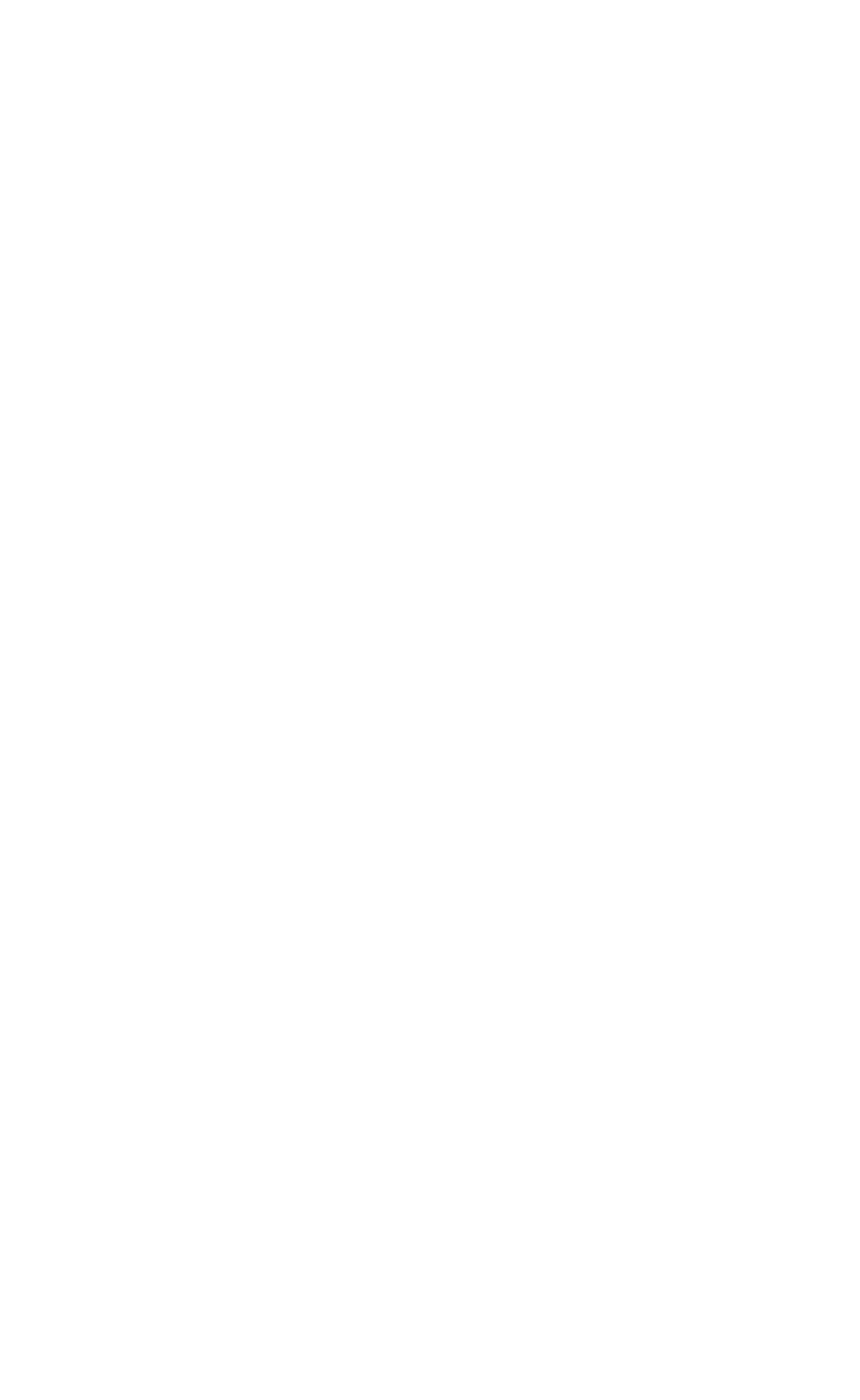Specify the bounding box coordinates of the element's area that should be clicked to execute the given instruction: "Go to GGBacklinks". The coordinates should be four float numbers between 0 and 1, i.e., [left, top, right, bottom].

[0.495, 0.065, 0.774, 0.117]